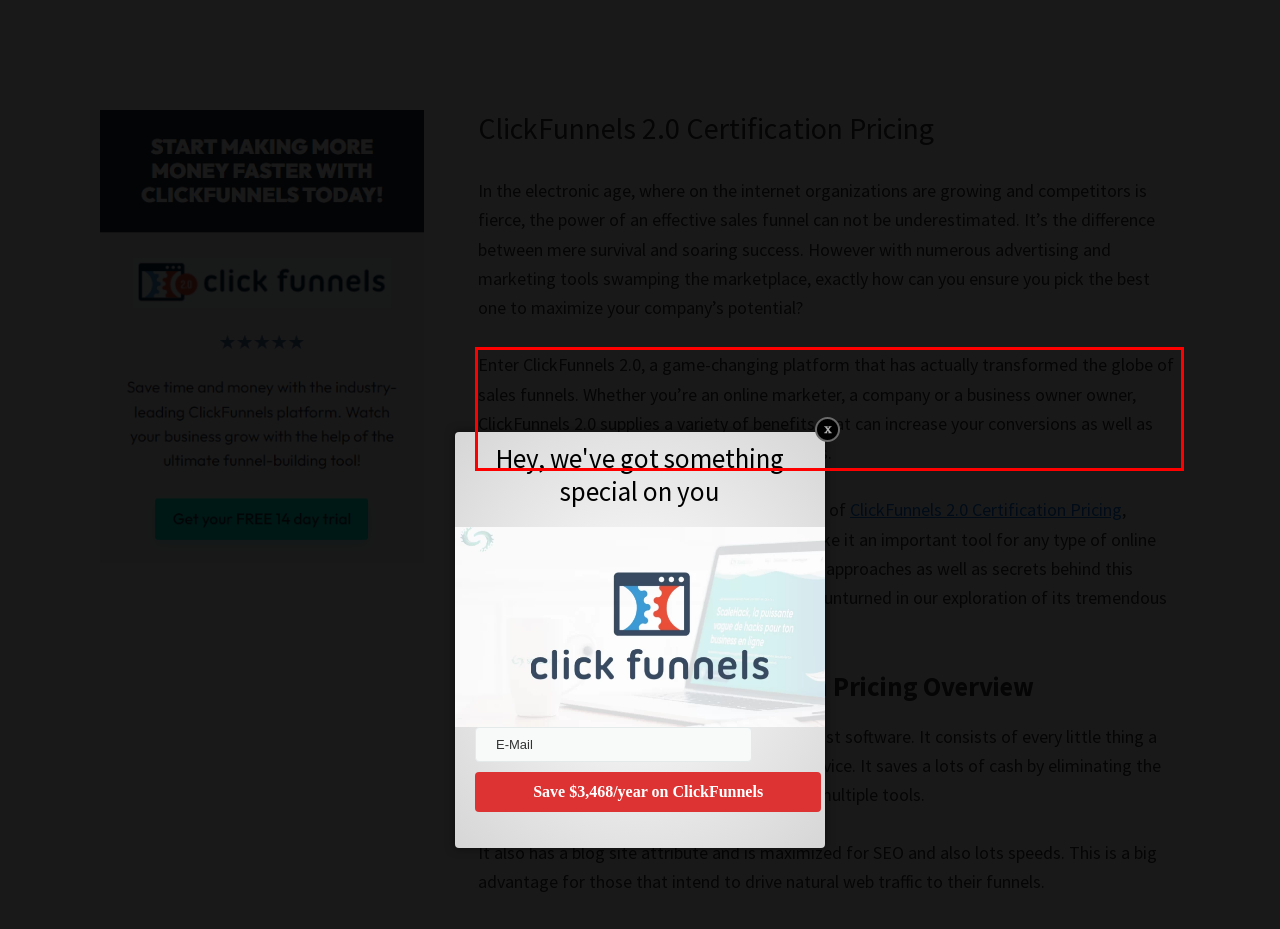Examine the webpage screenshot and use OCR to recognize and output the text within the red bounding box.

Enter ClickFunnels 2.0, a game-changing platform that has actually transformed the globe of sales funnels. Whether you’re an online marketer, a company or a business owner owner, ClickFunnels 2.0 supplies a variety of benefits that can increase your conversions as well as take your company to extraordinary elevations.